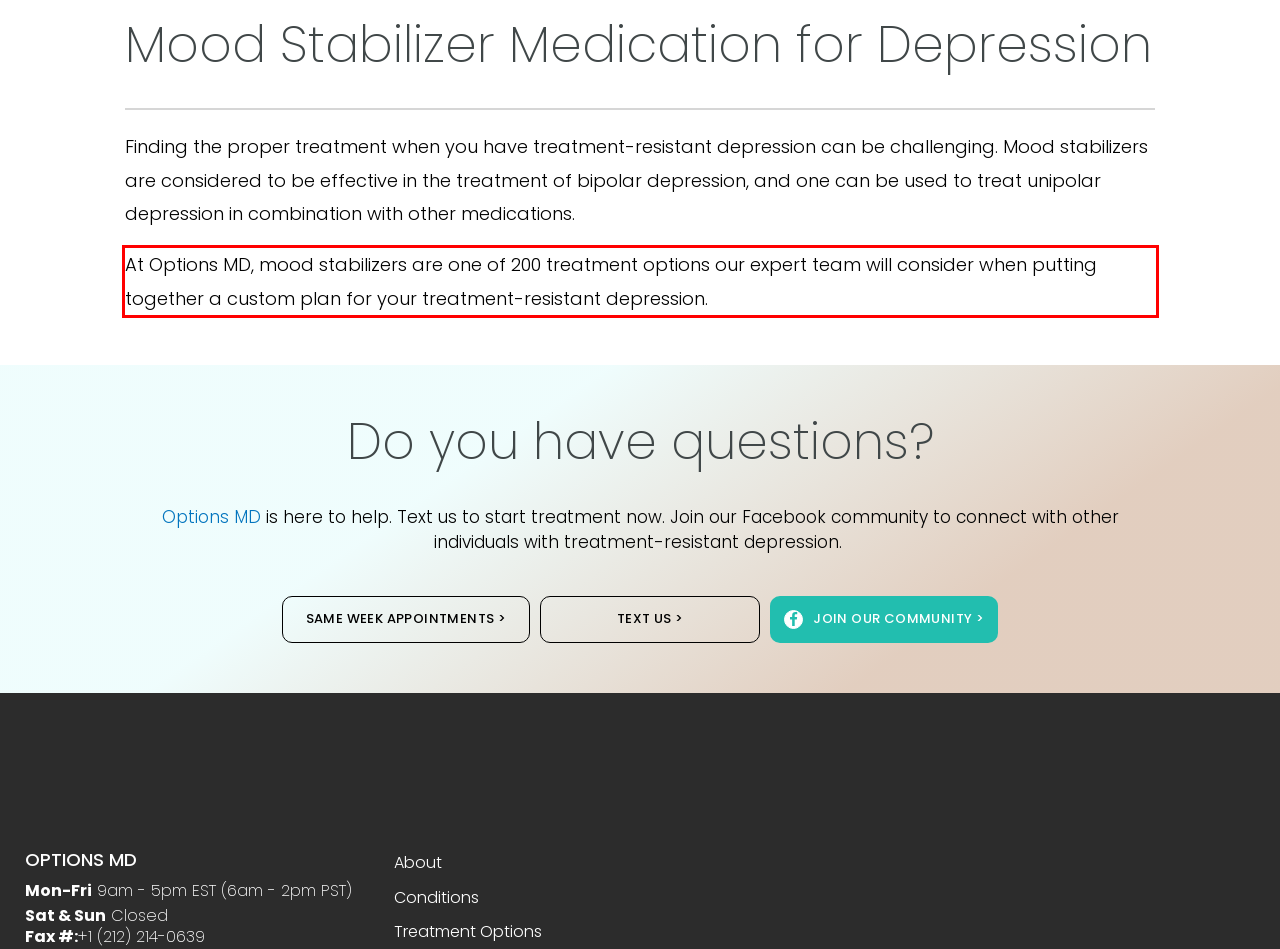With the given screenshot of a webpage, locate the red rectangle bounding box and extract the text content using OCR.

At Options MD, mood stabilizers are one of 200 treatment options our expert team will consider when putting together a custom plan for your treatment-resistant depression.